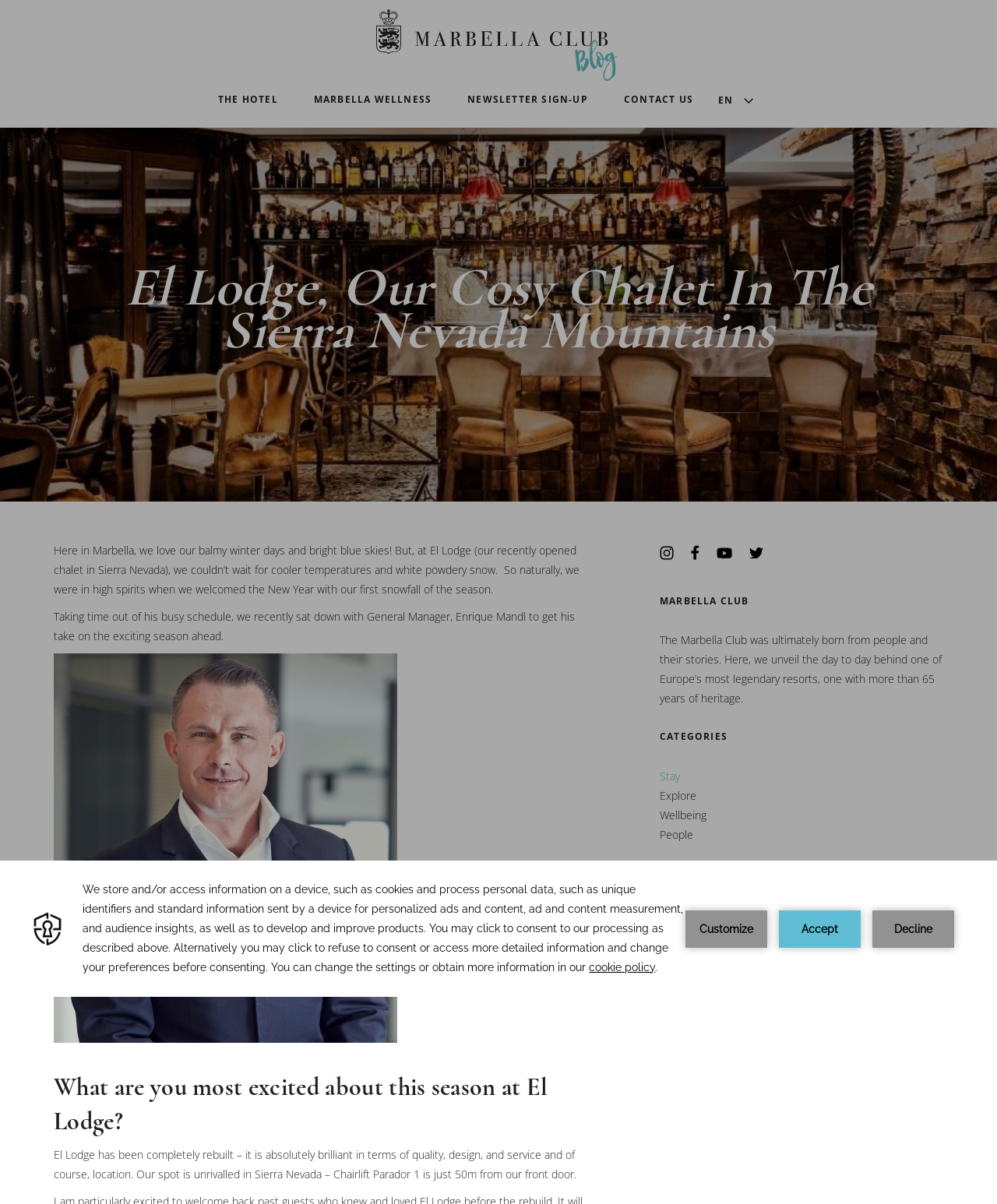Construct a comprehensive caption that outlines the webpage's structure and content.

The webpage is a blog detail page from the Marbella Club Blog. At the top, there is a navigation menu with links to the homepage, THE HOTEL, MARBELLA WELLNESS, NEWSLETTER SIGN-UP, and CONTACT US. To the right of the navigation menu, there is a language selection combobox with the current language set to EN.

Below the navigation menu, there is a large image of a bar counter and dining area at the Marbella Club Hotel. Above this image, there is a heading that reads "El Lodge, Our Cosy Chalet In The Sierra Nevada Mountains".

The main content of the page is divided into two sections. The left section contains a series of paragraphs and headings that discuss El Lodge, a chalet in Sierra Nevada. The text describes the excitement of welcoming the New Year with the first snowfall of the season and features an interview with the General Manager, Enrique Mandl, about the upcoming season at El Lodge.

The right section contains a series of links and social media icons. There are links to Open Instagram, Facebook, YouTube, and Twitter in new tabs, each accompanied by a small icon. Below these links, there are headings for MARBELLA CLUB, CATEGORIES, and links to Stay, Explore, Wellbeing, and People.

At the very bottom of the page, there is a cookie banner iframe that spans the entire width of the page.